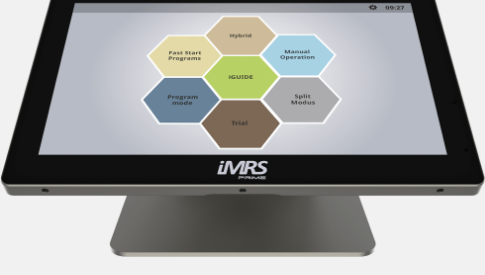Please give a succinct answer to the question in one word or phrase:
What is the purpose of the iMRS Prime device?

Improved wellness and cellular function